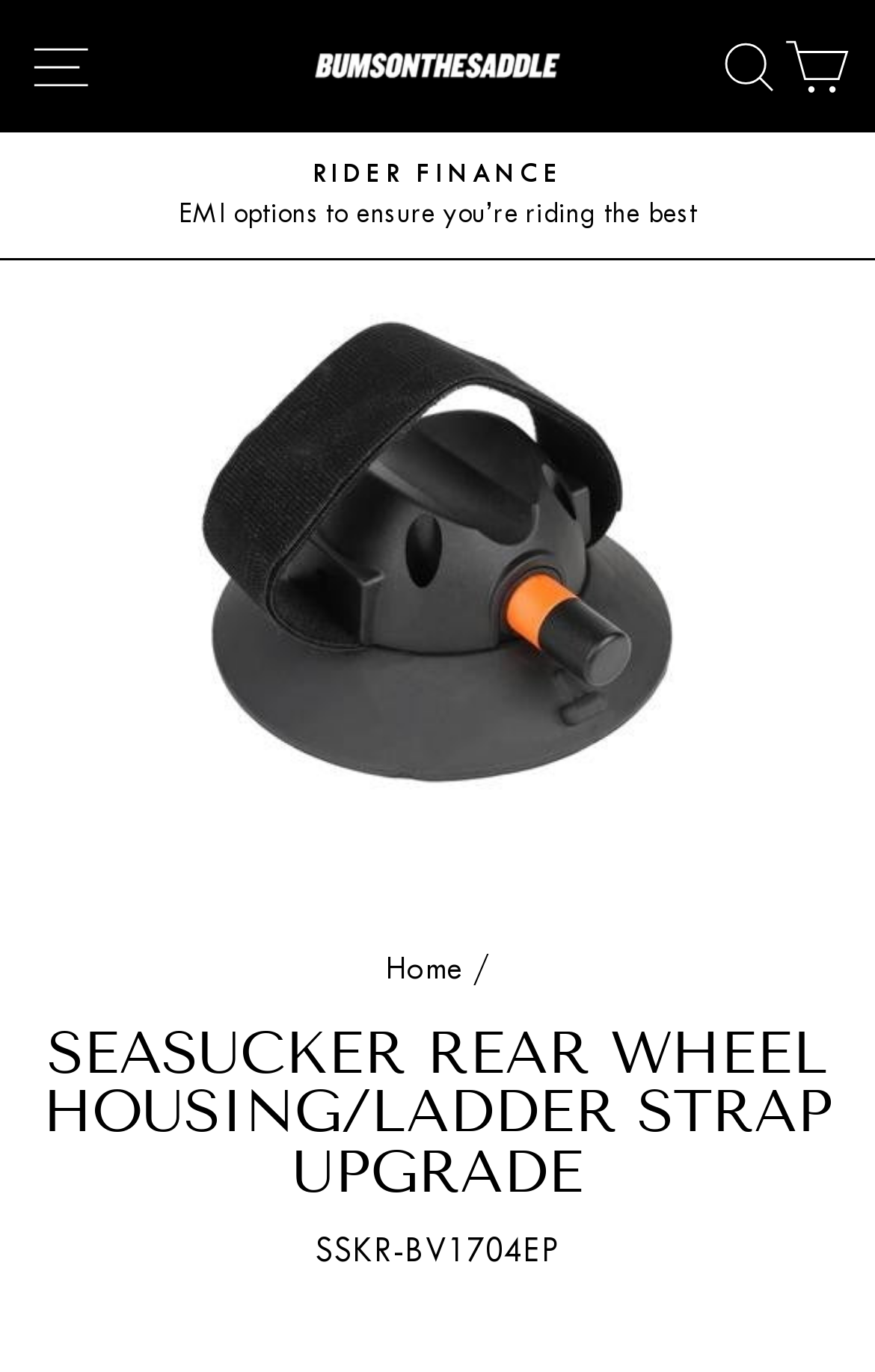Given the element description icon-search Search, predict the bounding box coordinates for the UI element in the webpage screenshot. The format should be (top-left x, top-left y, bottom-right x, bottom-right y), and the values should be between 0 and 1.

[0.812, 0.011, 0.899, 0.085]